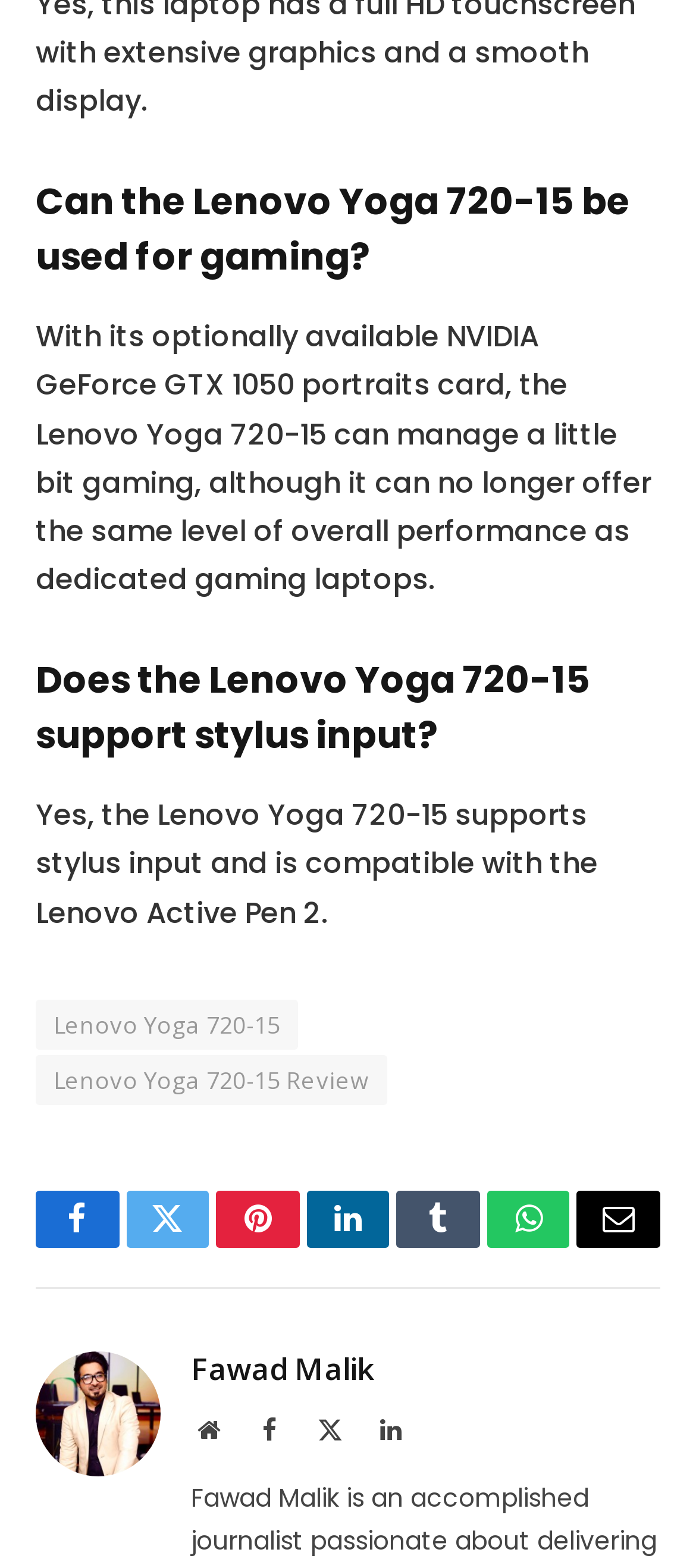Please determine the bounding box coordinates of the element's region to click in order to carry out the following instruction: "Share this article on Facebook". The coordinates should be four float numbers between 0 and 1, i.e., [left, top, right, bottom].

[0.051, 0.759, 0.171, 0.796]